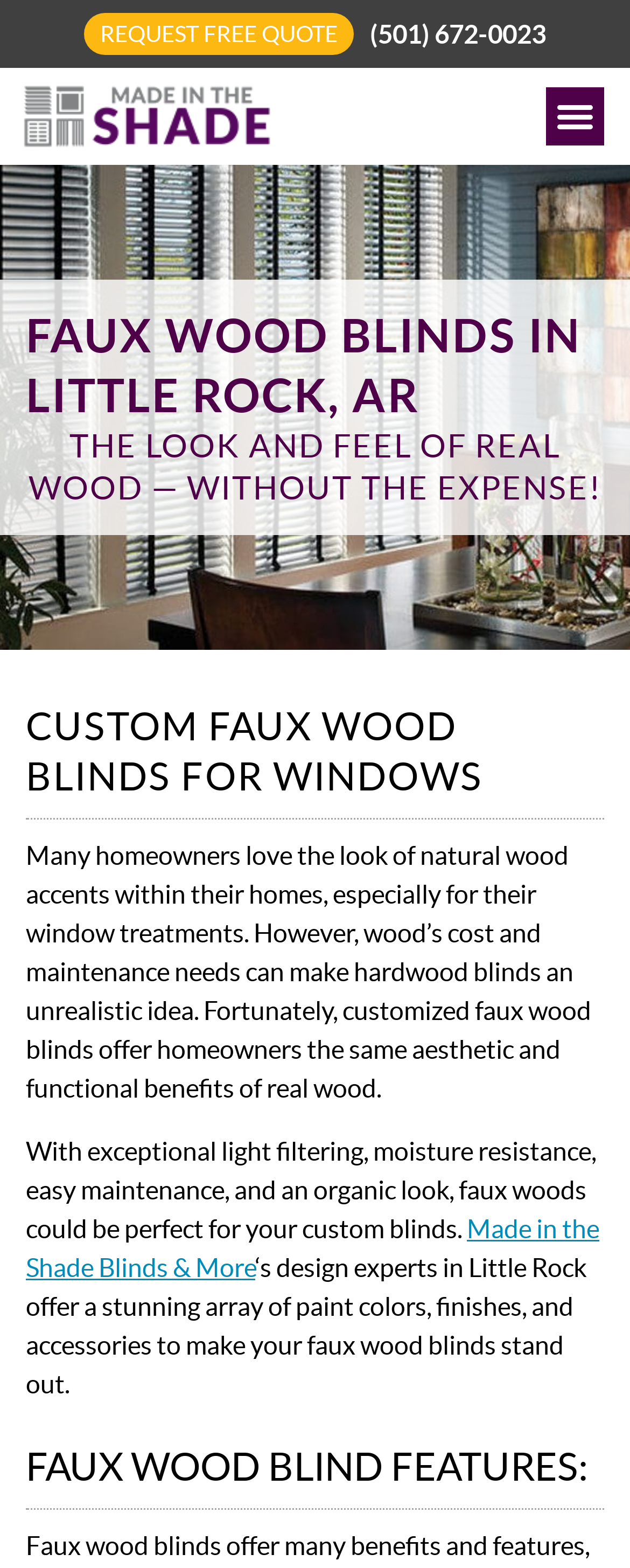Find the bounding box coordinates for the element described here: "home".

None